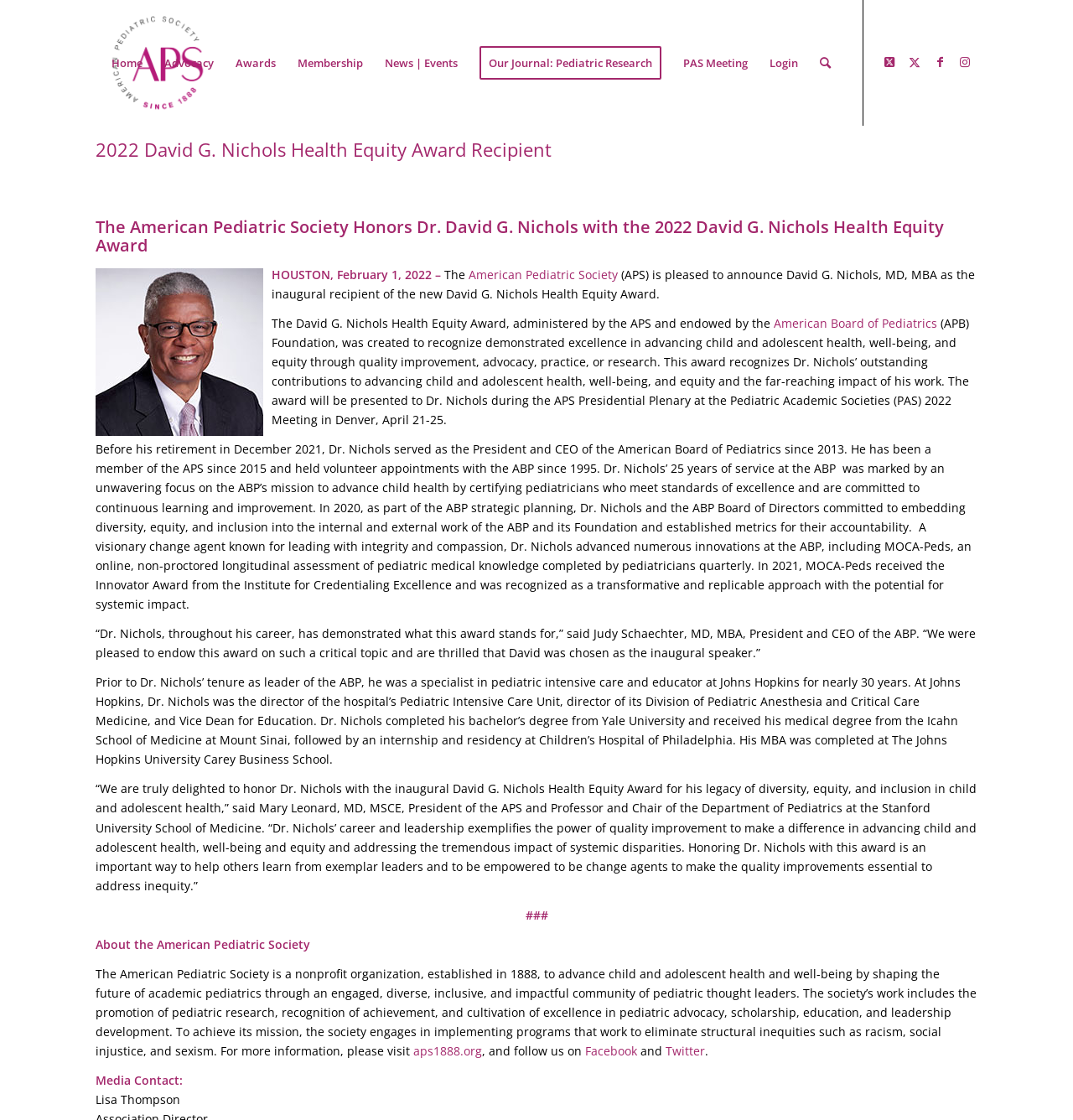What was Dr. Nichols' position before his retirement in 2021?
Refer to the image and offer an in-depth and detailed answer to the question.

The answer can be found in the paragraph that describes Dr. Nichols' background, which states that 'Before his retirement in December 2021, Dr. Nichols served as the President and CEO of the American Board of Pediatrics since 2013'.